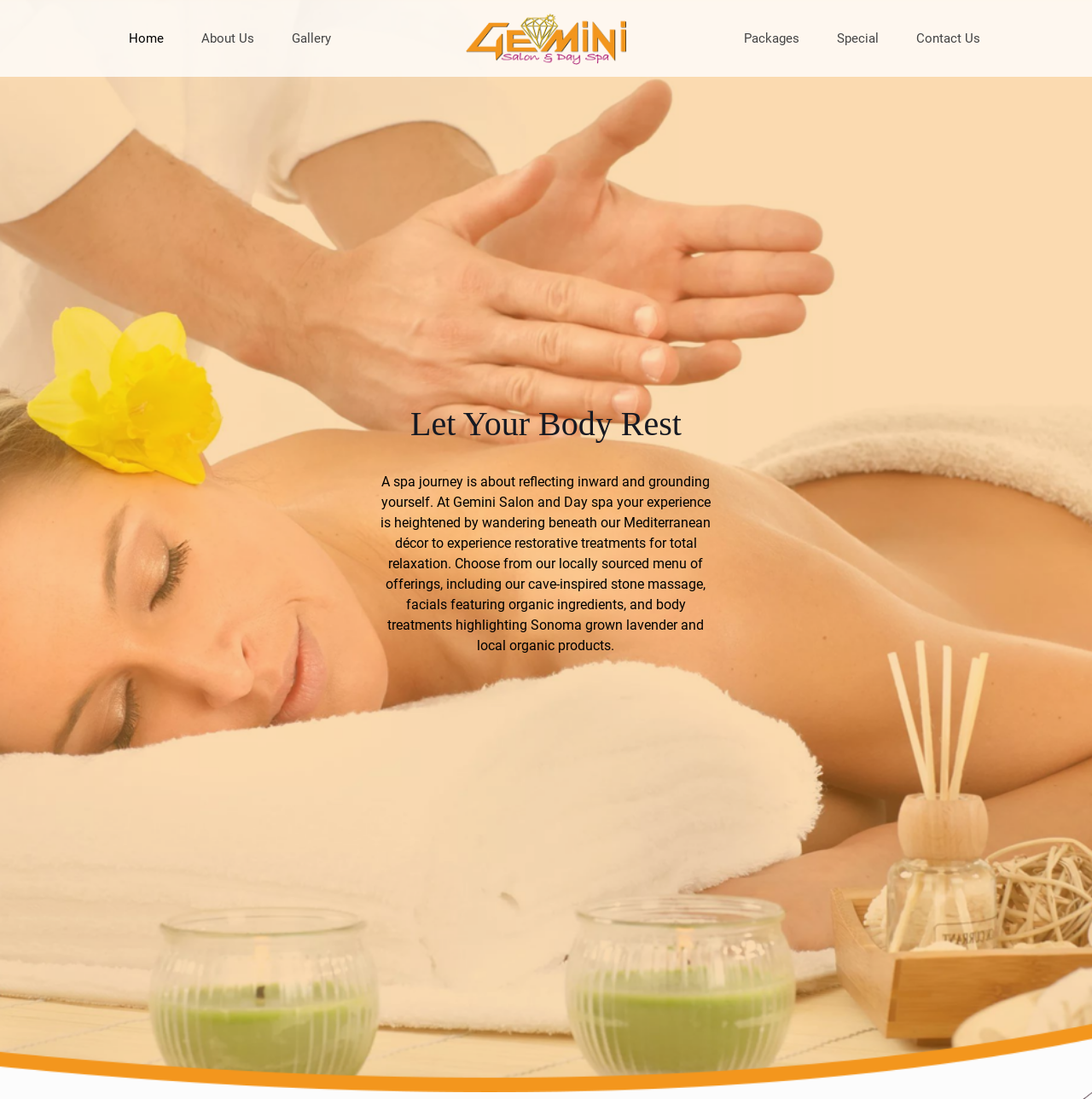What is the purpose of a spa journey?
Based on the image, provide a one-word or brief-phrase response.

Reflecting inward and grounding yourself